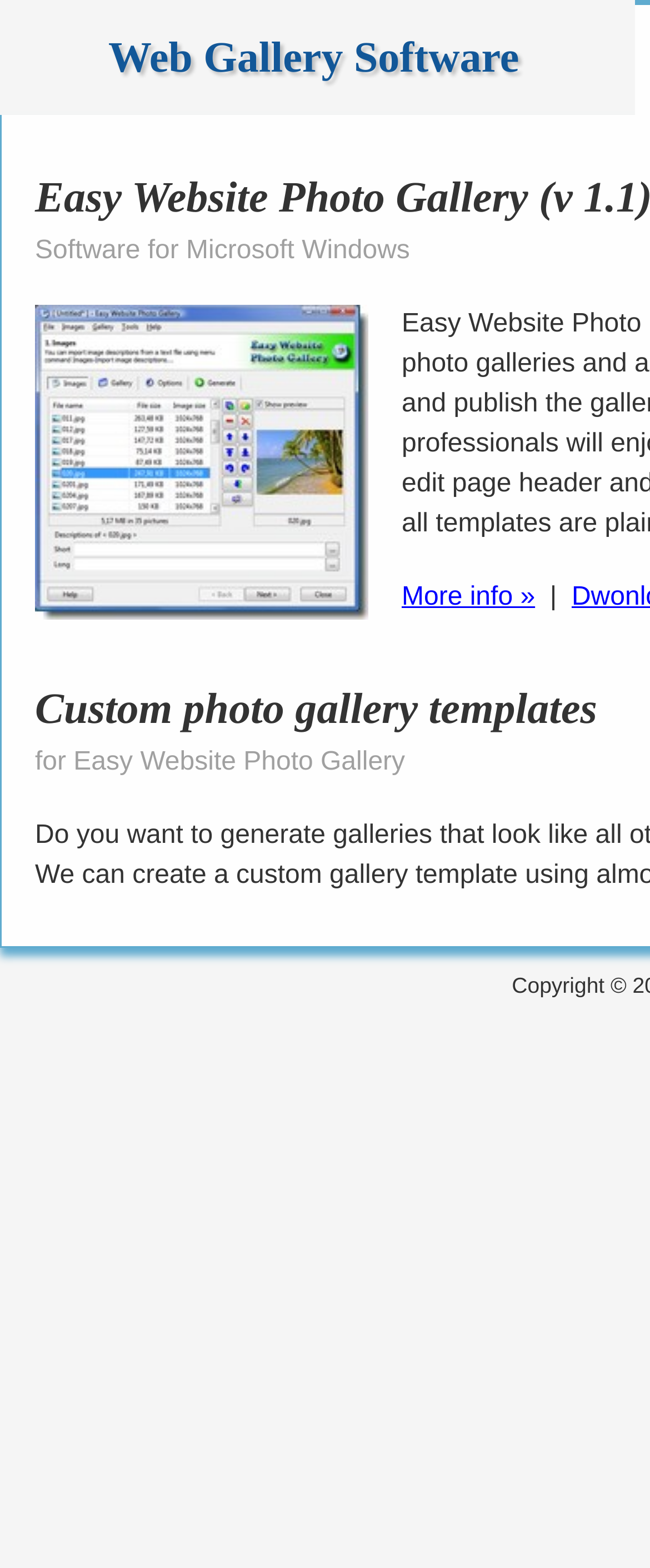What is the purpose of the software? Based on the image, give a response in one word or a short phrase.

Create web photo gallery